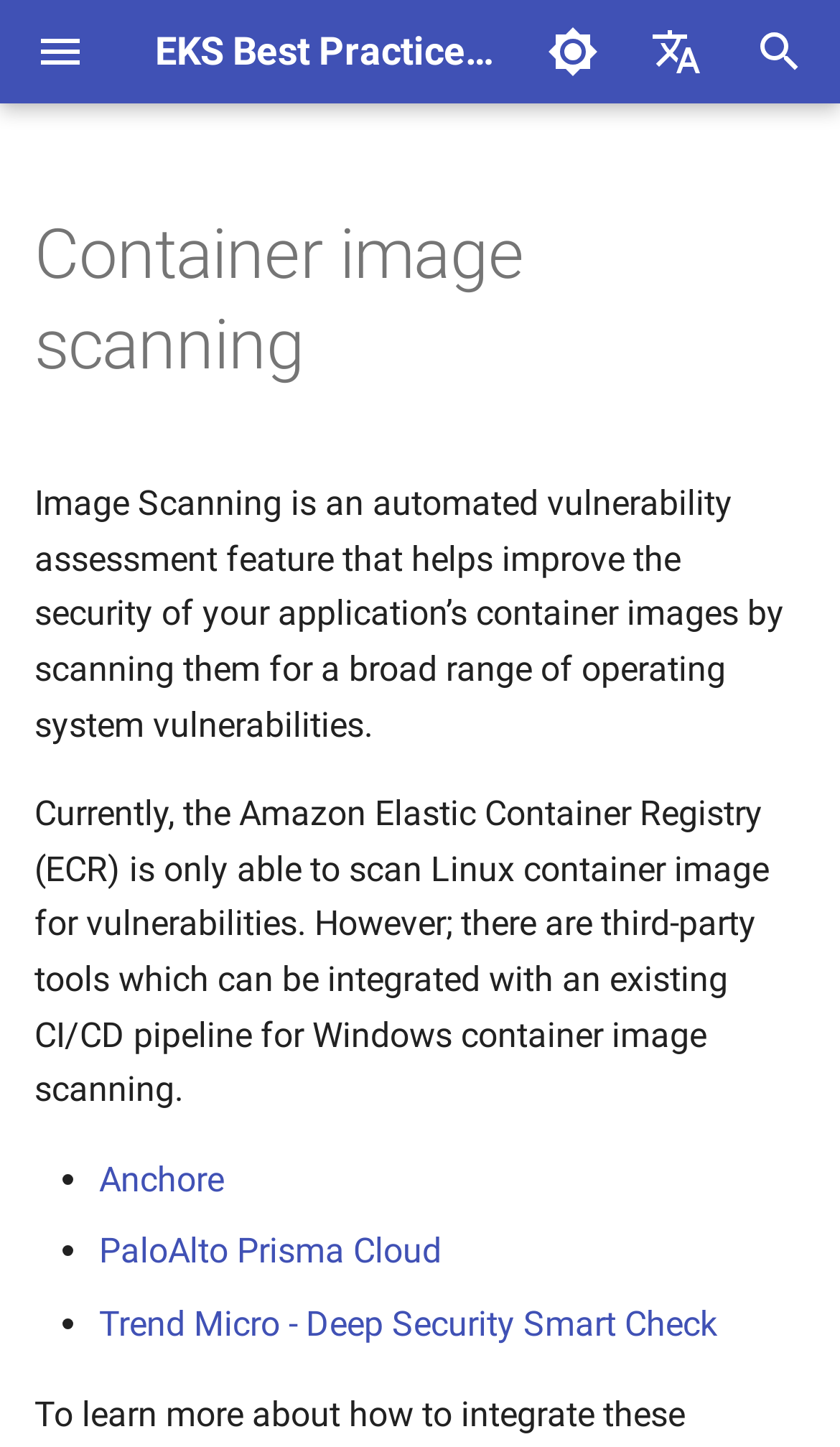Determine the bounding box coordinates for the area that needs to be clicked to fulfill this task: "Go to Introduction". The coordinates must be given as four float numbers between 0 and 1, i.e., [left, top, right, bottom].

[0.0, 0.167, 0.621, 0.238]